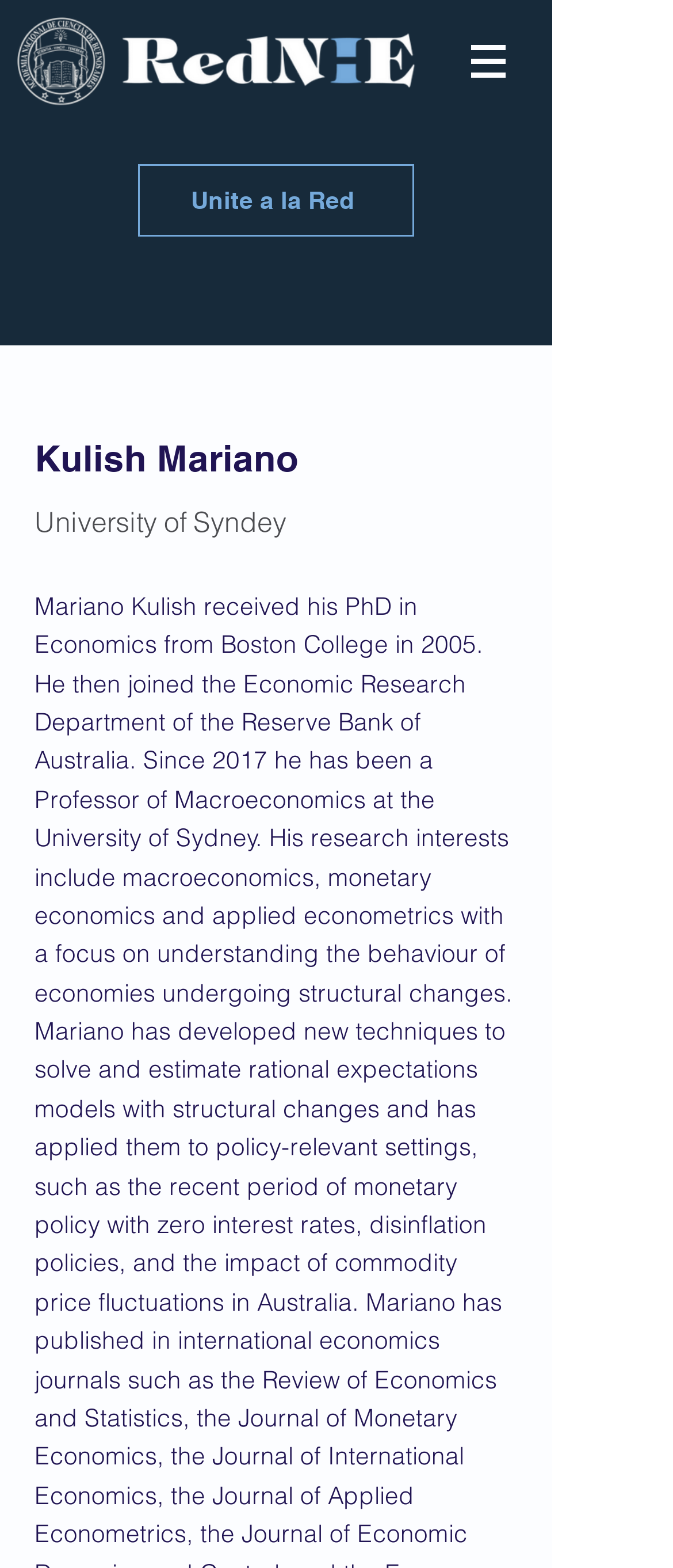Is there a navigation menu on the webpage?
Based on the image, give a one-word or short phrase answer.

Yes